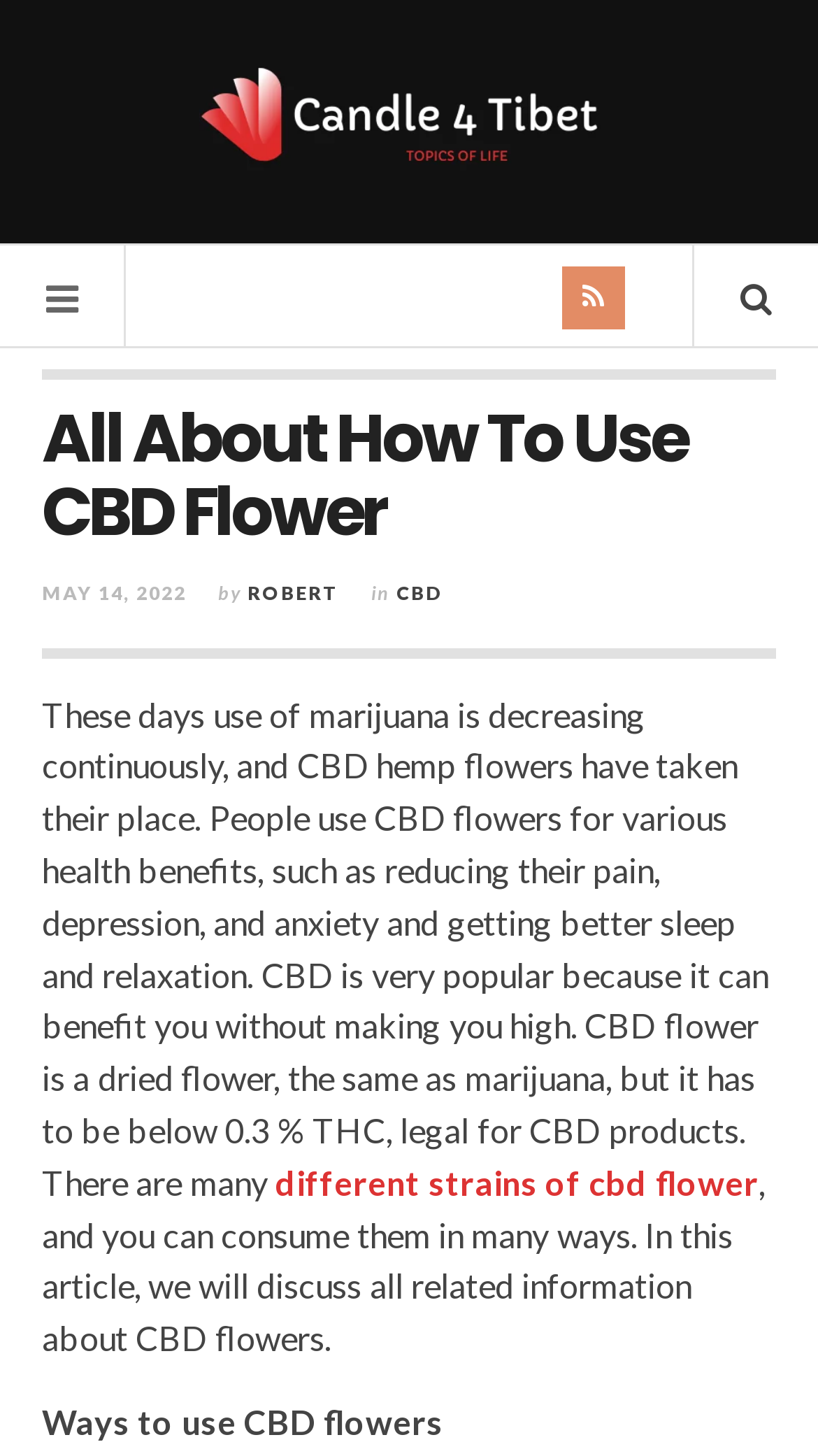Provide a comprehensive caption for the webpage.

The webpage is about CBD flowers and their uses. At the top left, there is a logo of "Candle 4 Tibet" which is also a clickable link. On the top right, there are three social media icons represented by Unicode characters. 

Below the logo, there is a heading that reads "All About How To Use CBD Flower". Next to the heading, there is a timestamp showing the date "MAY 14, 2022" and the author's name "ROBERT" with a link to the author's profile. There is also a link to "CBD" which is likely a category or tag.

The main content of the webpage is a long paragraph that discusses the benefits of CBD flowers, such as reducing pain, depression, and anxiety, and promoting better sleep and relaxation. It also explains that CBD flowers are legal because they contain less than 0.3% THC. The paragraph also mentions that there are many different strains of CBD flowers, which is a clickable link.

Below the main paragraph, there is a subheading that reads "Ways to use CBD flowers".